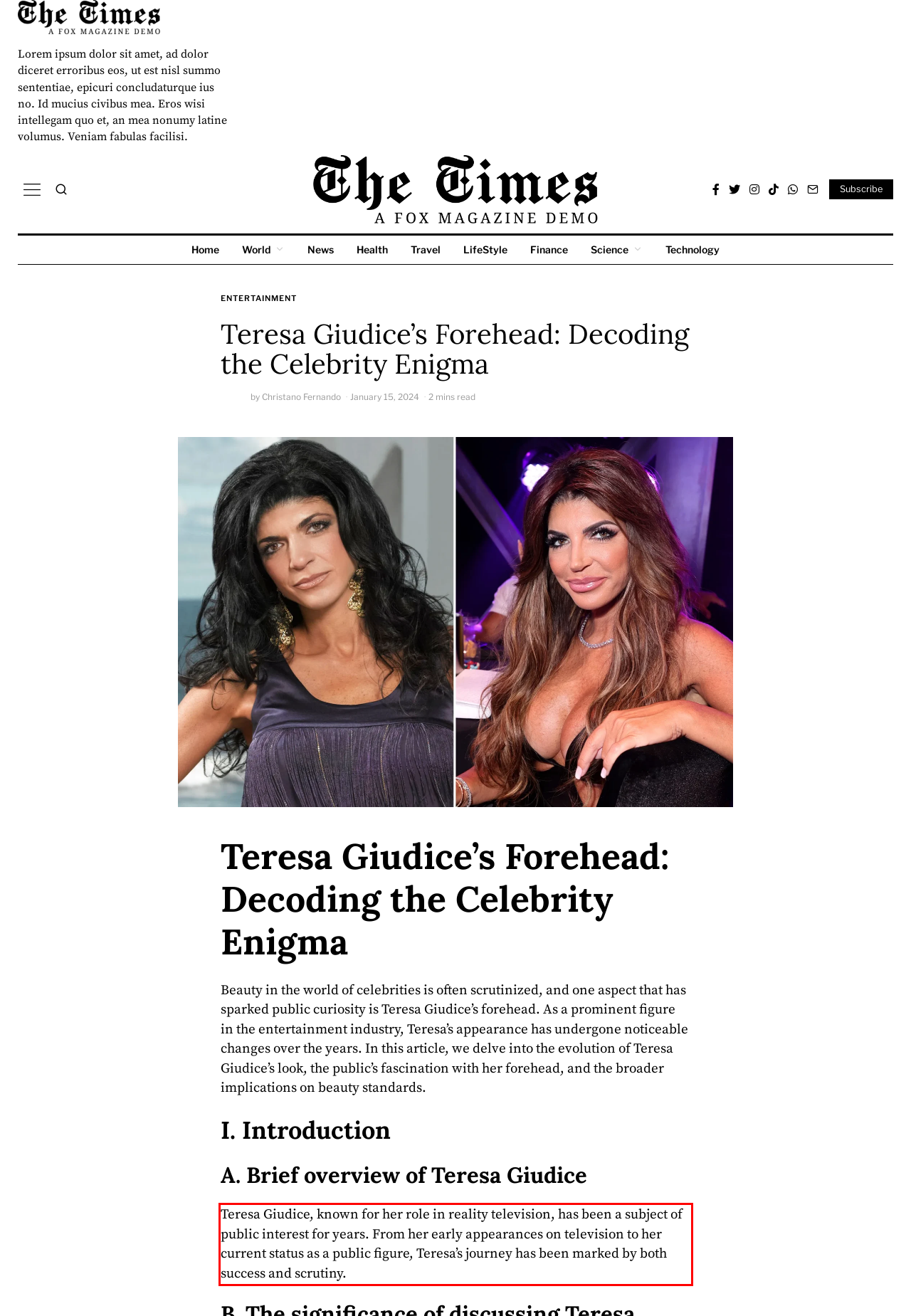You have a screenshot of a webpage where a UI element is enclosed in a red rectangle. Perform OCR to capture the text inside this red rectangle.

Teresa Giudice, known for her role in reality television, has been a subject of public interest for years. From her early appearances on television to her current status as a public figure, Teresa’s journey has been marked by both success and scrutiny.